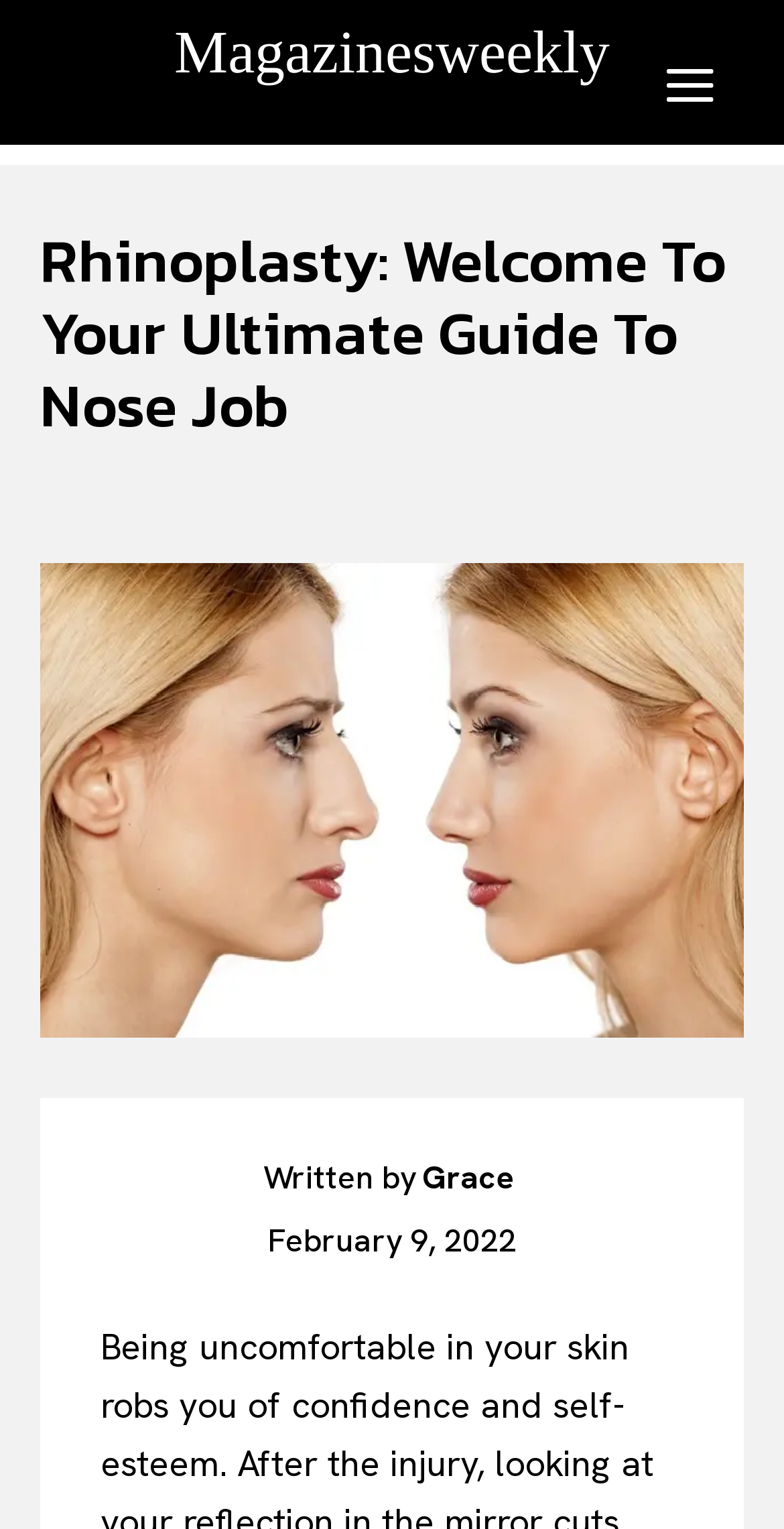Produce an elaborate caption capturing the essence of the webpage.

This webpage appears to be an article about rhinoplasty, with a focus on nose job procedures. At the top of the page, there is a search bar with a textbox and a search button, allowing users to search for specific queries. To the right of the search bar, there is a small image.

Below the search bar, there is a heading that reads "Or continue exploring..." followed by a section titled "Related Posts:" which lists four articles with links, each with a brief title. The articles are numbered from 1 to 4, with topics ranging from health benefits to learning and homeowners association management.

On the top-left corner of the page, there is a link to "Magazinesweekly" which appears to be the publication's logo or branding. Below this link, there is a heading that reads "Rhinoplasty: Welcome To Your Ultimate Guide To Nose Job" which is likely the title of the article. This is accompanied by a large image that takes up most of the width of the page.

At the bottom of the page, there is a section with information about the article's author, with a "Written by" label followed by the author's name, "Grace", and the date of publication, "February 9, 2022".